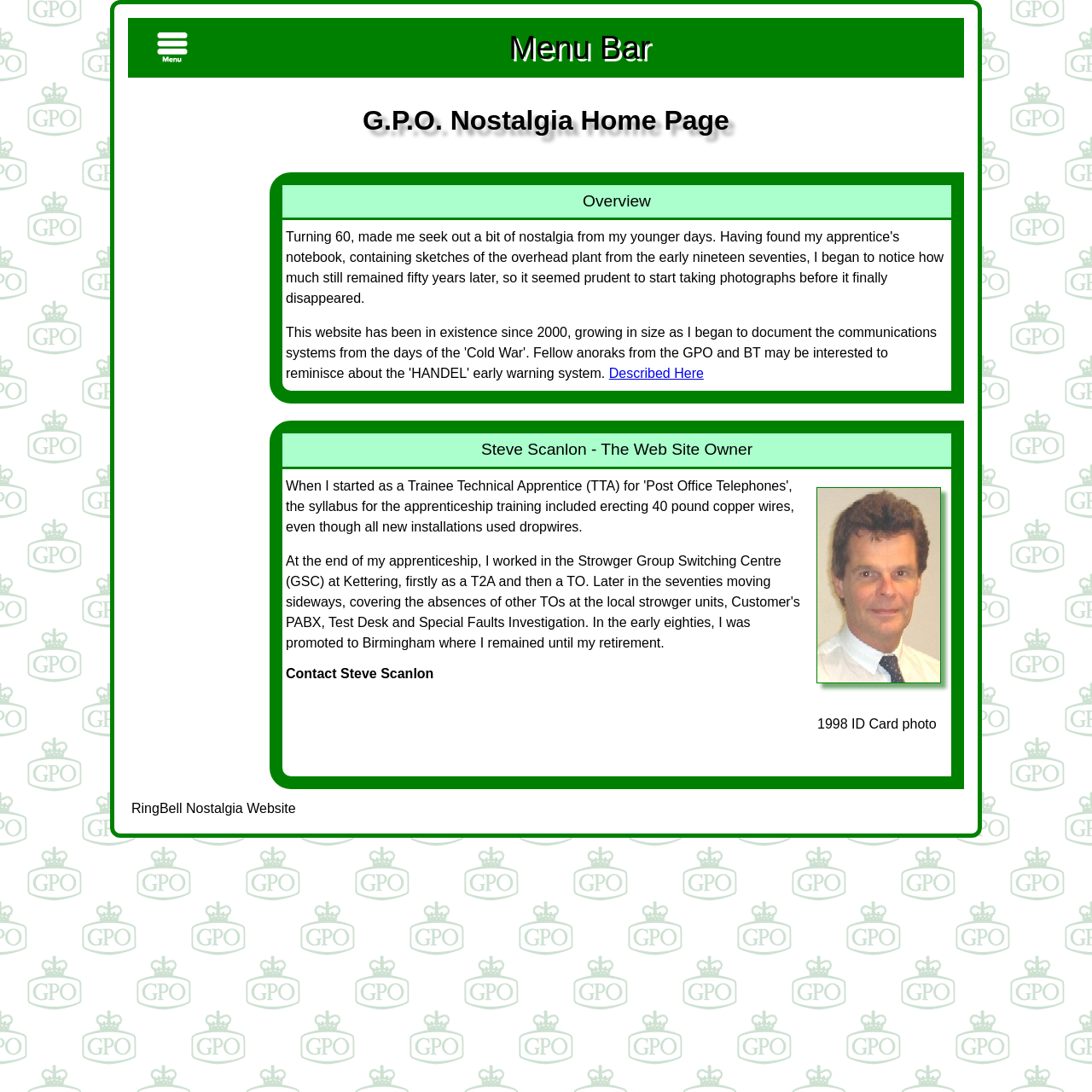What is the year mentioned on the webpage?
Based on the screenshot, give a detailed explanation to answer the question.

I found the year 1998 by looking at the text '1998 ID Card photo' which is located at the coordinates [0.748, 0.656, 0.858, 0.67]. This text is a static text element and is likely to be referring to a specific year.